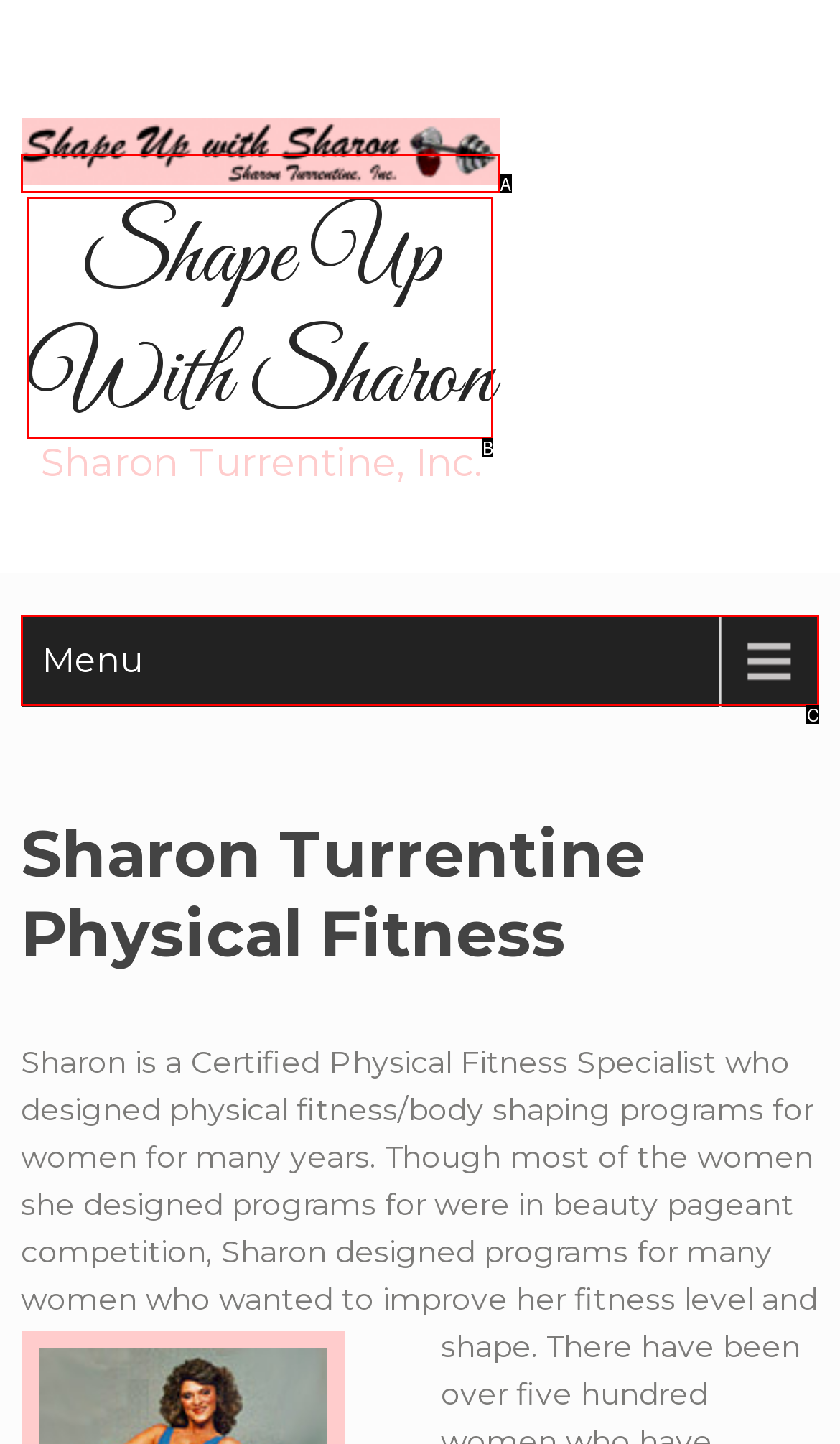Select the HTML element that best fits the description: Menu
Respond with the letter of the correct option from the choices given.

C